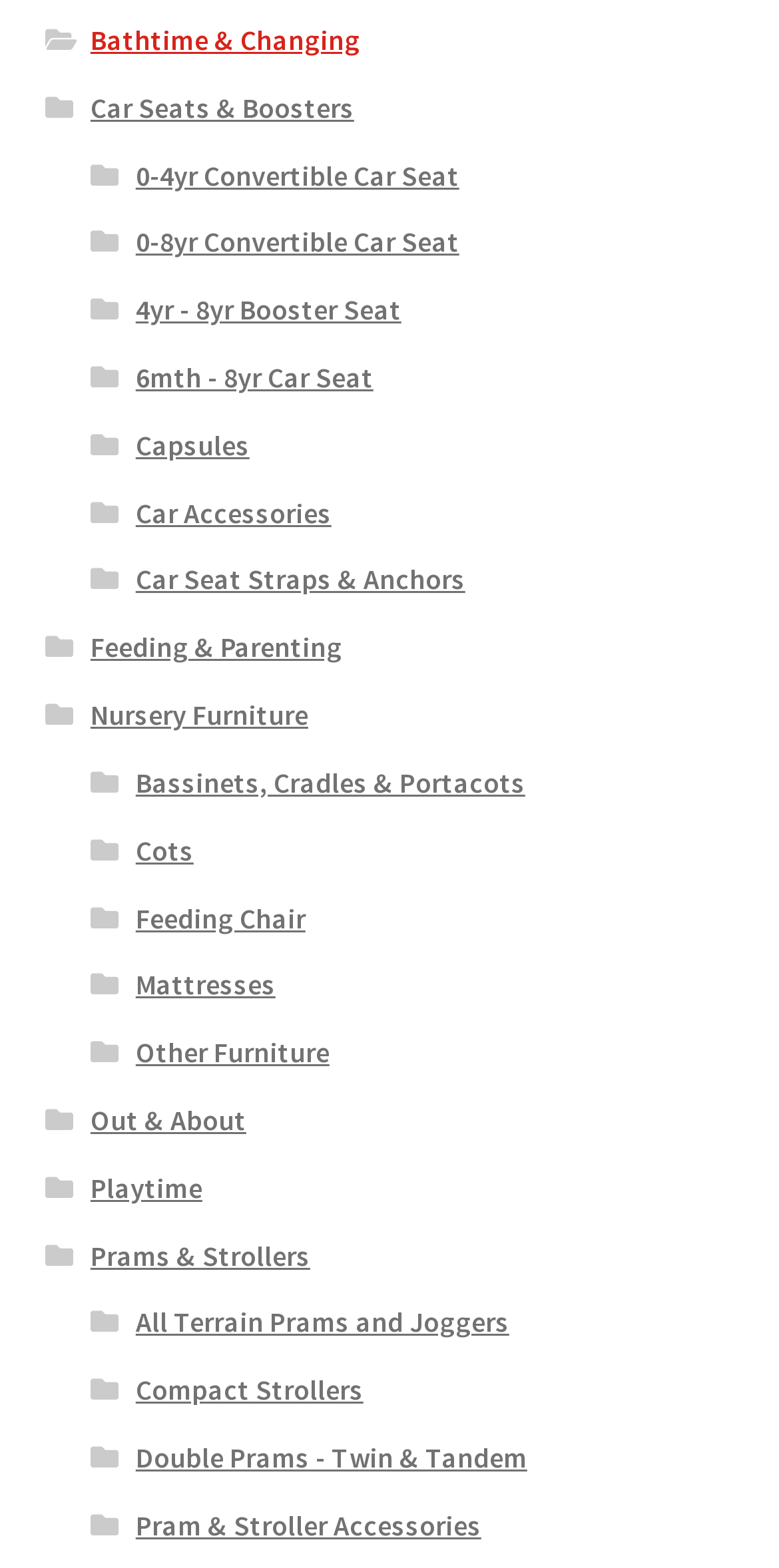Answer the question using only one word or a concise phrase: How many subcategories are listed under 'Prams & Strollers'?

4